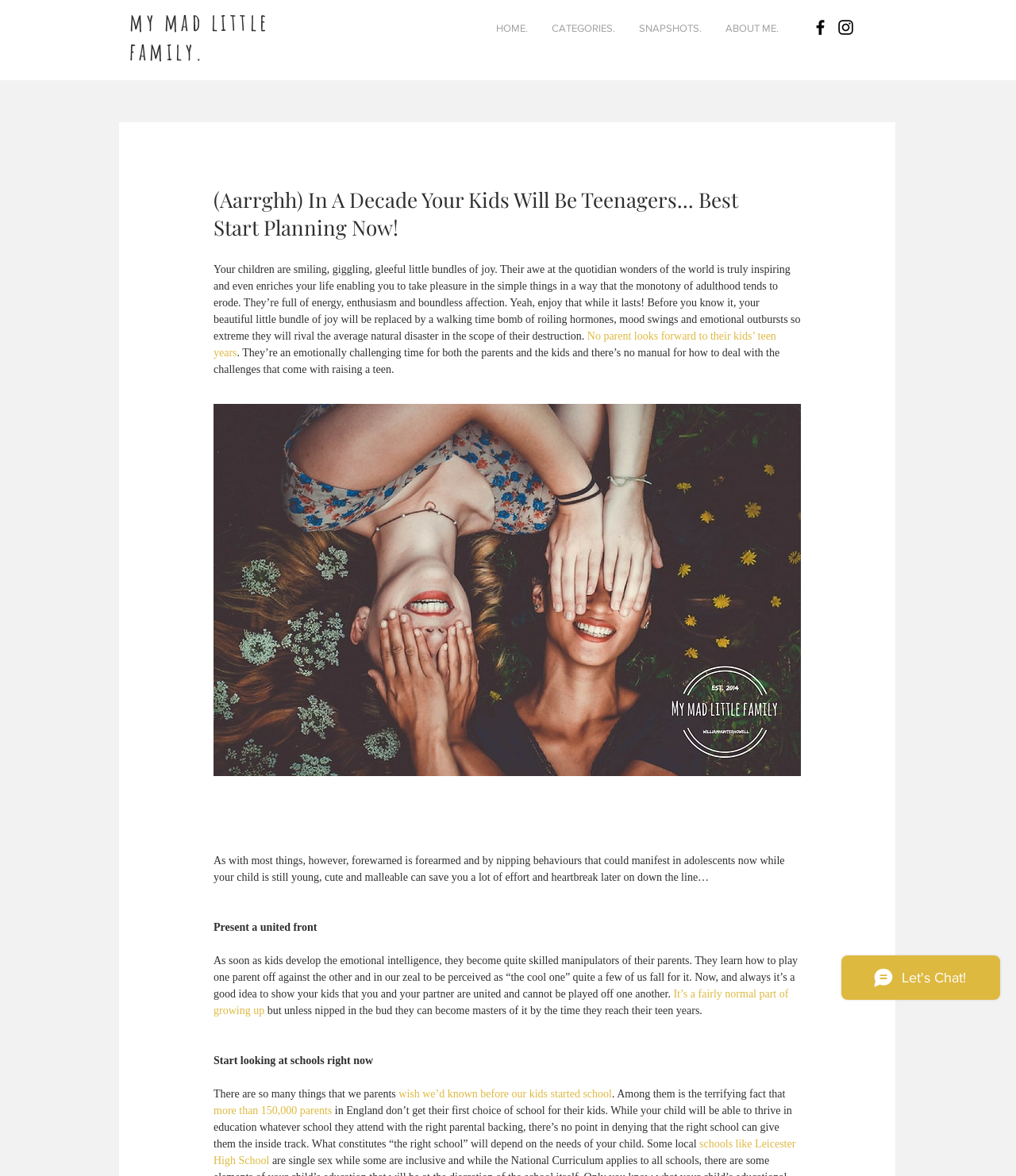Determine the bounding box coordinates of the clickable area required to perform the following instruction: "click the company formation link". The coordinates should be represented as four float numbers between 0 and 1: [left, top, right, bottom].

None